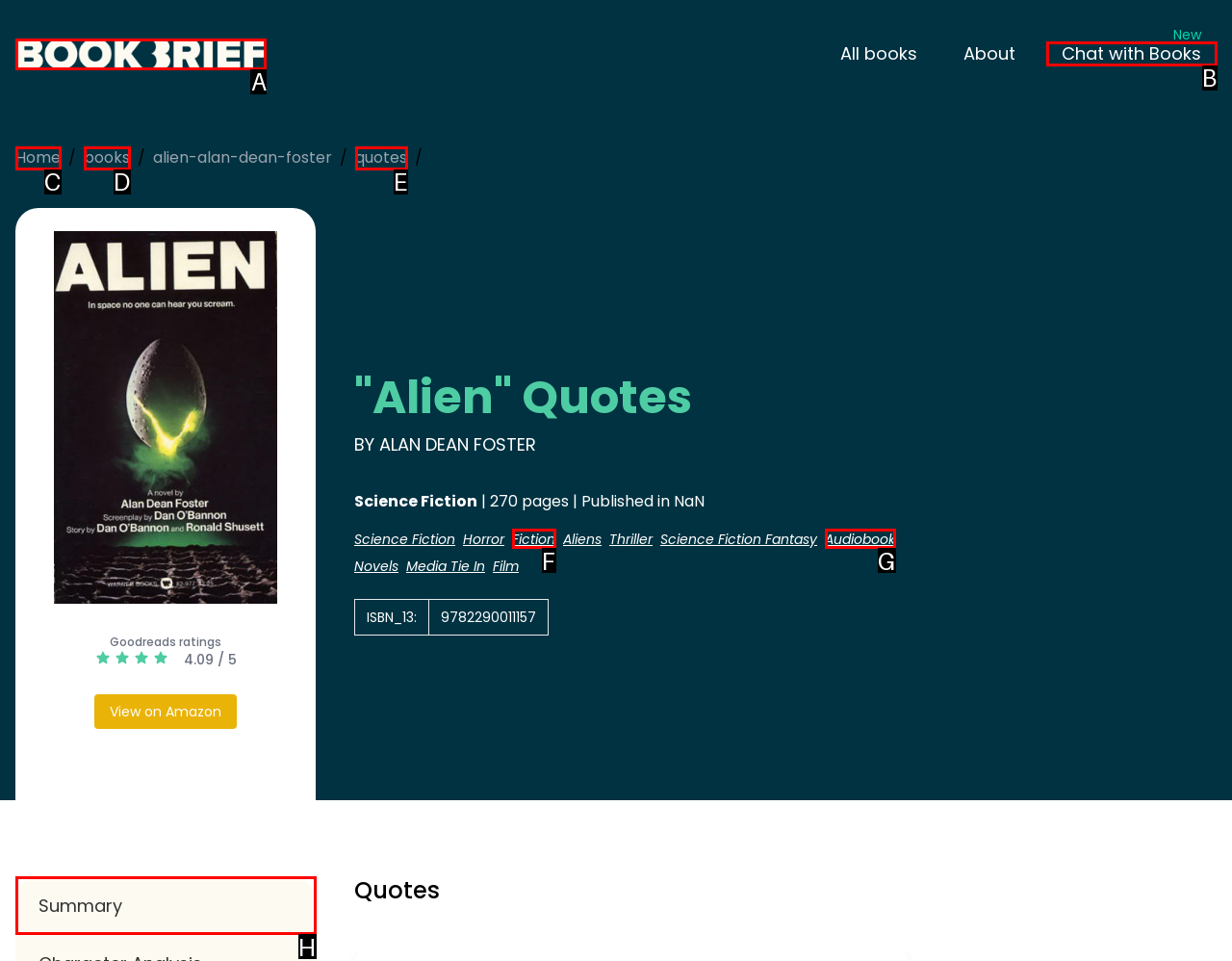From the provided options, pick the HTML element that matches the description: Chat with Books New. Respond with the letter corresponding to your choice.

B